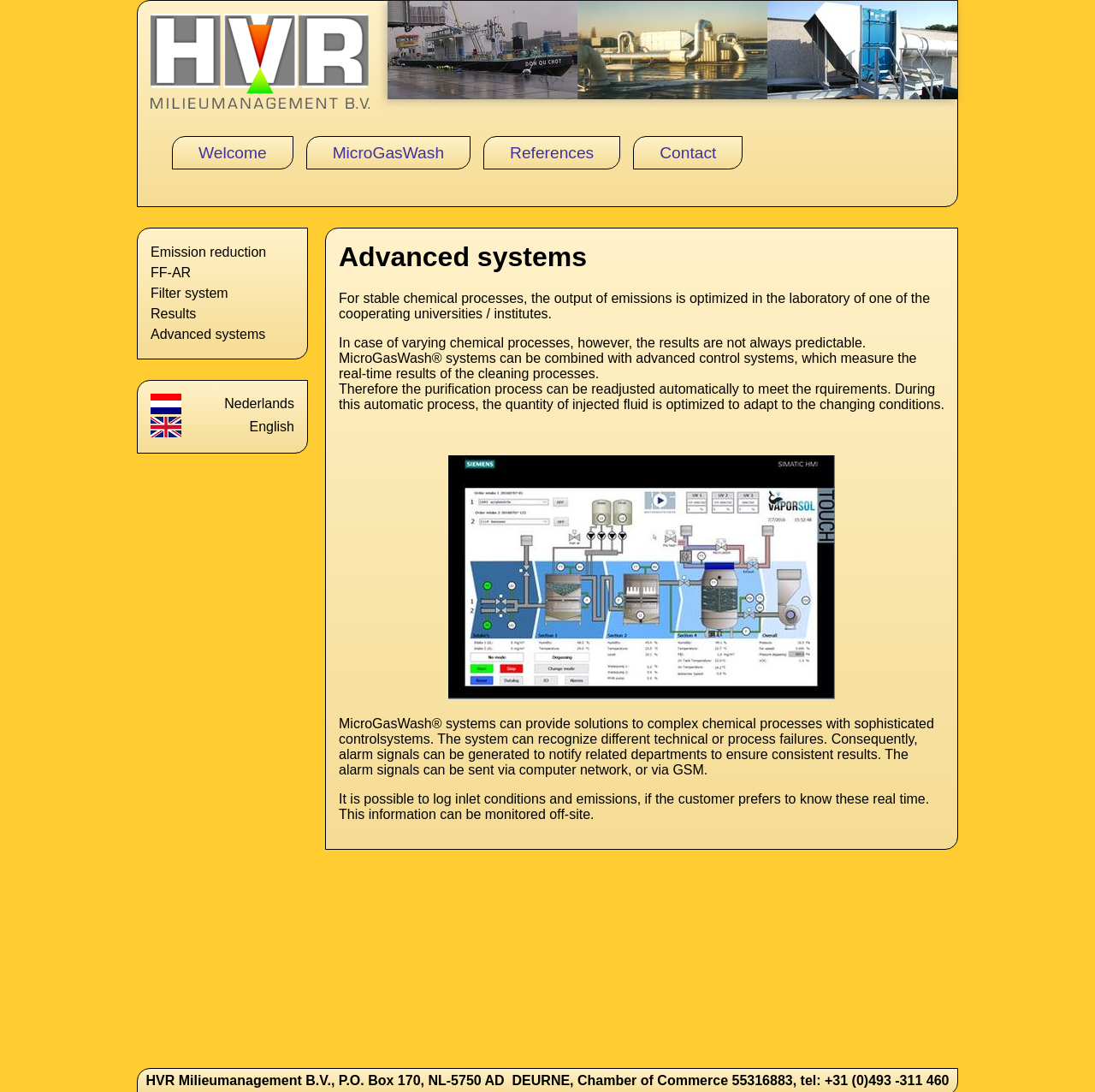Please find the bounding box for the UI element described by: "English".

[0.138, 0.382, 0.269, 0.4]